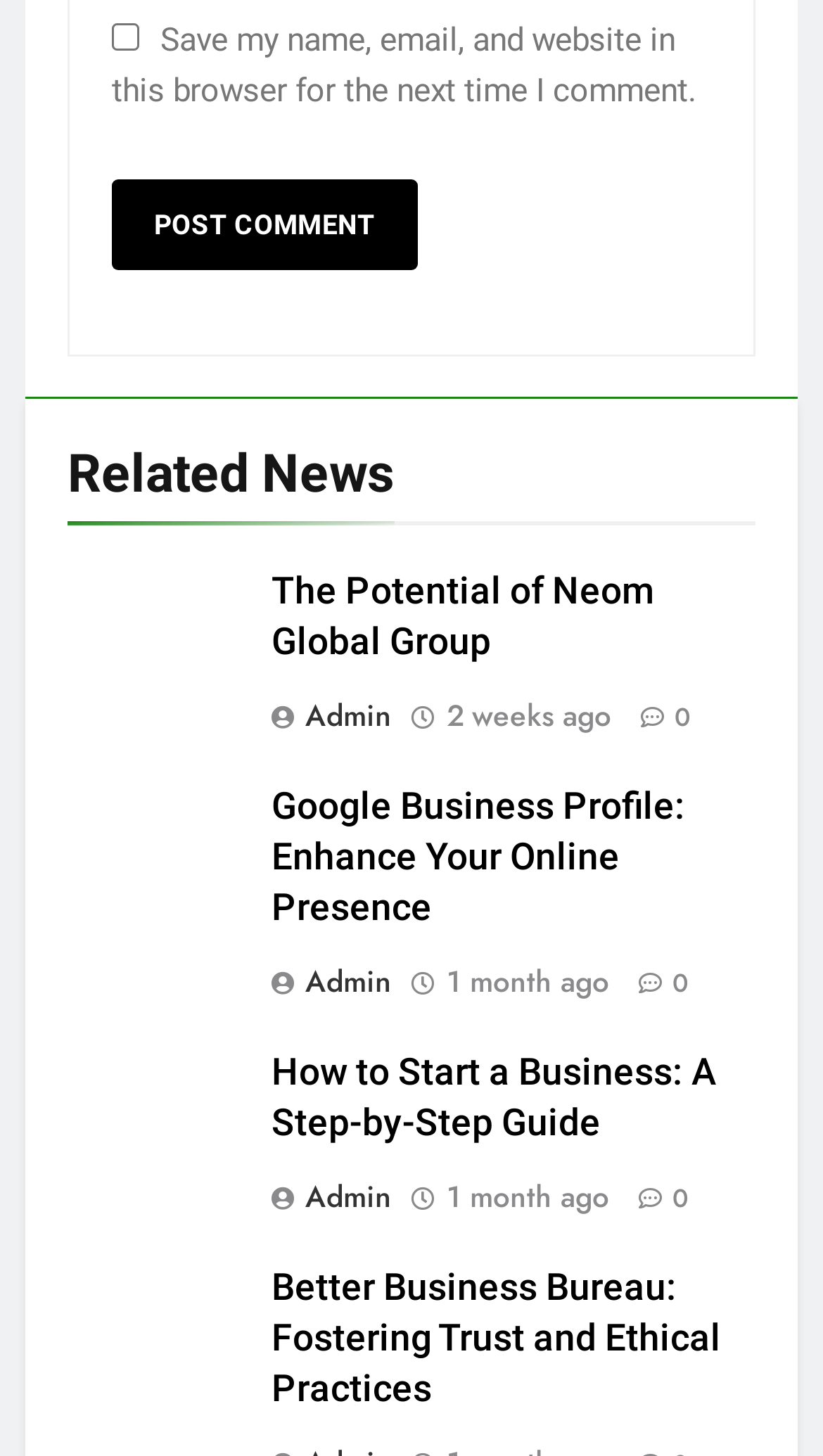Locate the bounding box coordinates of the item that should be clicked to fulfill the instruction: "Read more about Better Business Bureau: Fostering Trust and Ethical Practices".

[0.329, 0.869, 0.876, 0.968]